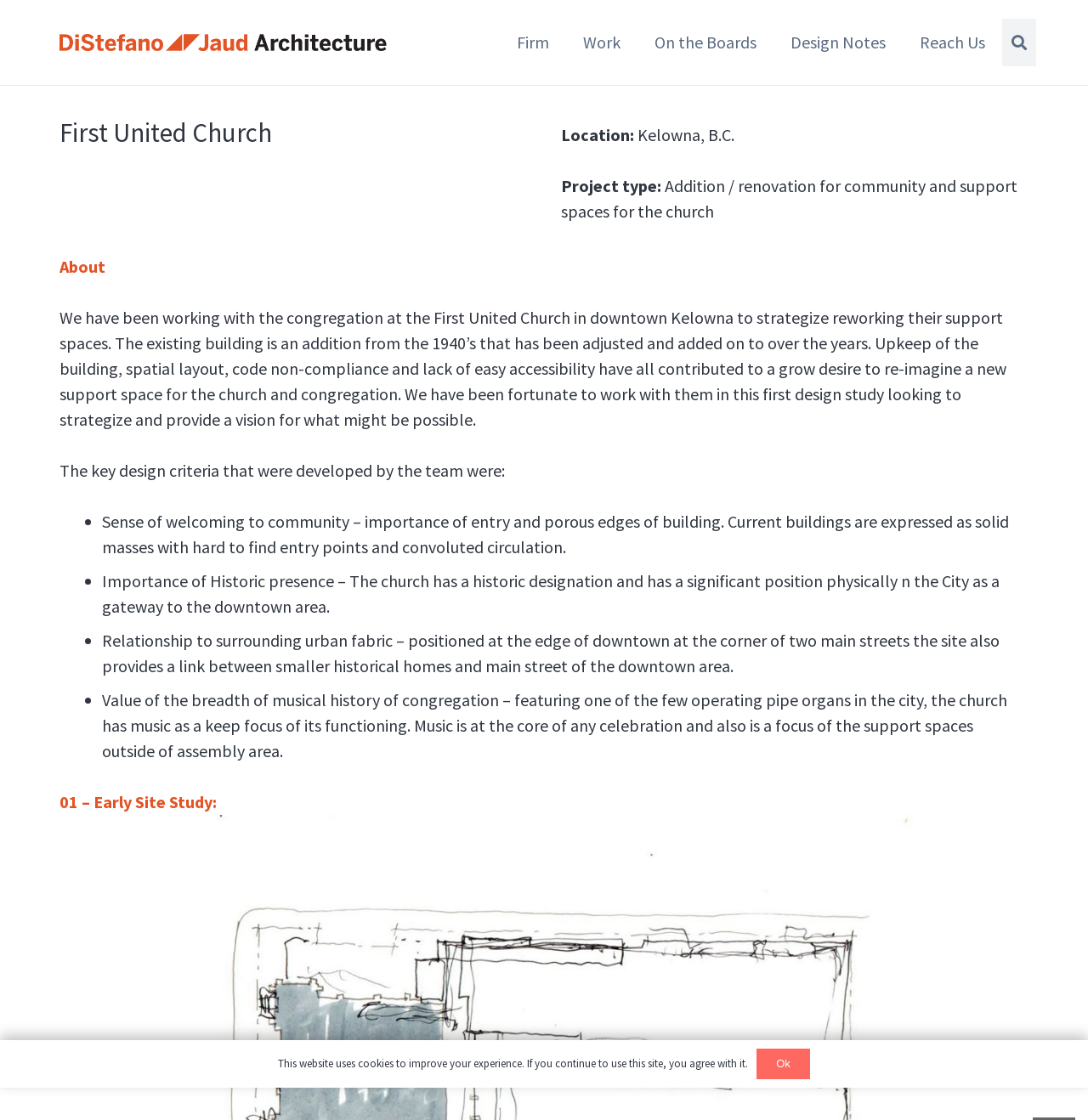What is the location of the First United Church?
Provide an in-depth and detailed answer to the question.

I found the location of the First United Church by looking at the 'Location:' label and its corresponding text 'Kelowna, B.C.' which is located below the main heading 'First United Church'.